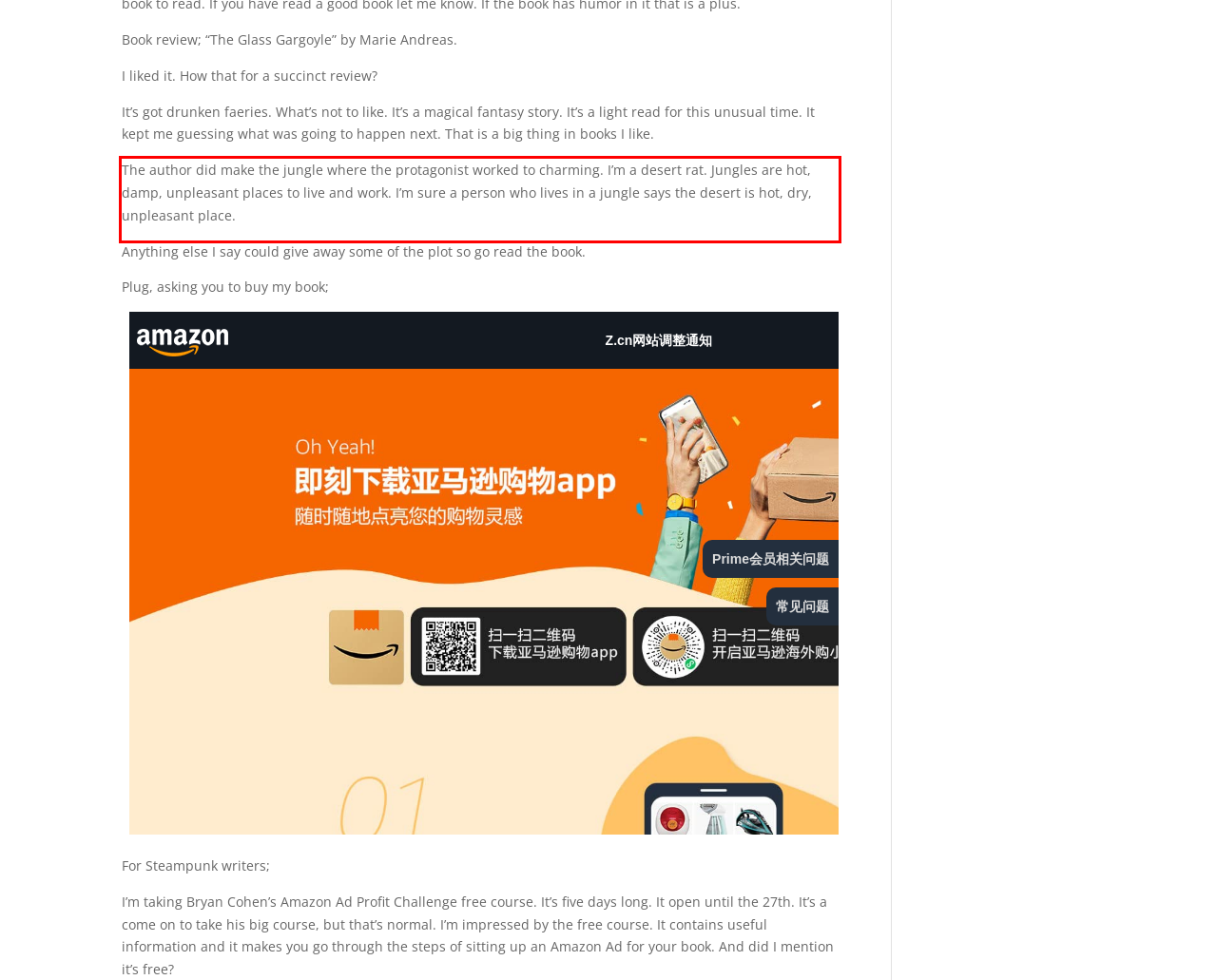Perform OCR on the text inside the red-bordered box in the provided screenshot and output the content.

The author did make the jungle where the protagonist worked to charming. I’m a desert rat. Jungles are hot, damp, unpleasant places to live and work. I’m sure a person who lives in a jungle says the desert is hot, dry, unpleasant place.